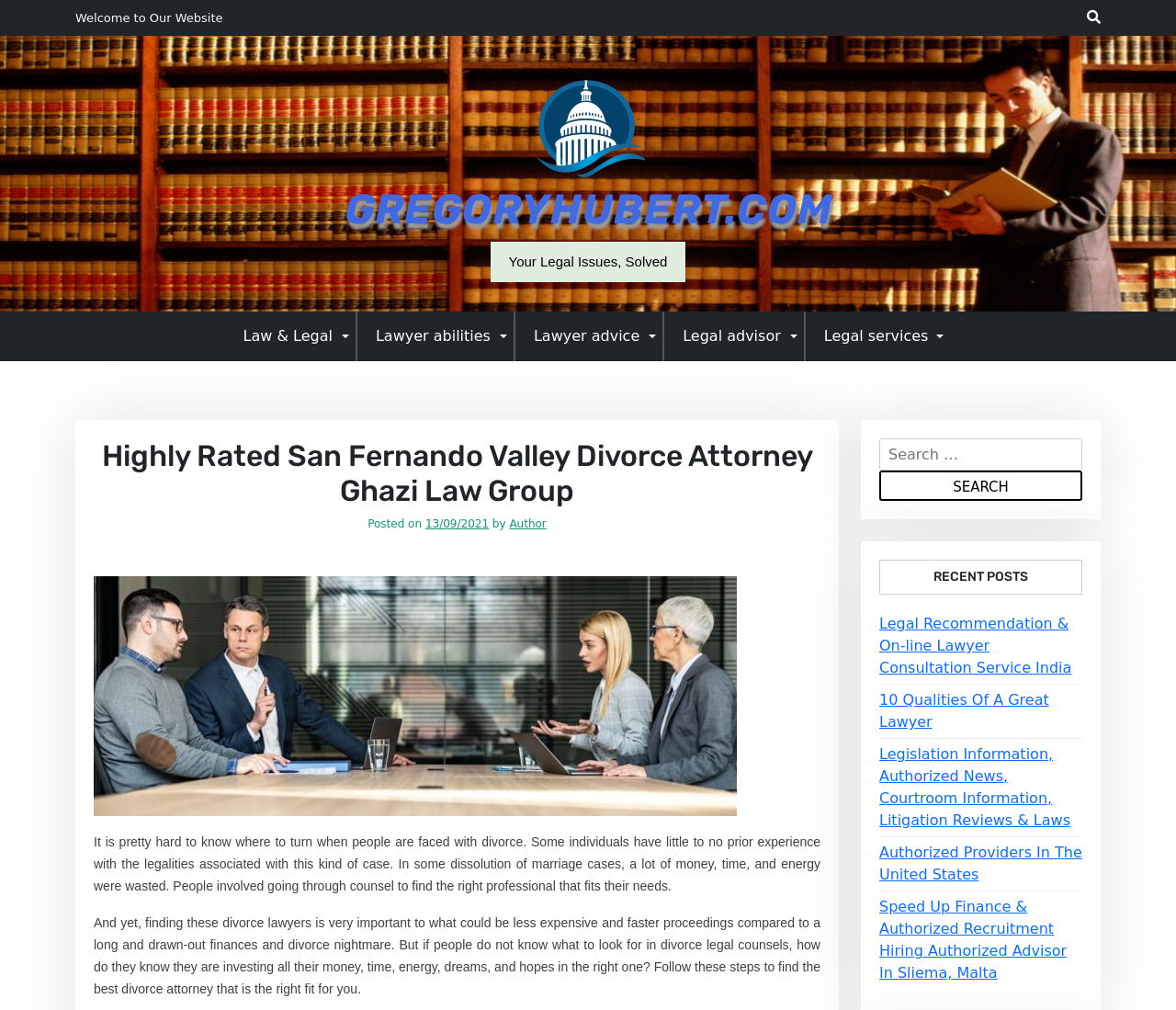Explain the features and main sections of the webpage comprehensively.

This webpage is about a highly rated San Fernando Valley divorce attorney, Ghazi Law Group. At the top, there is a welcome message "Welcome to Our Website" and a logo of the law group, which is an image with the text "gregoryhubert.com". Below the logo, there is a heading "GREGORYHUBERT.COM" with a link to the website. 

To the right of the logo, there is a search bar with a search button. Above the search bar, there are five links to different categories: "Law & Legal", "Lawyer abilities", "Lawyer advice", "Legal advisor", and "Legal services". 

Below the search bar, there is a header section with a heading "Highly Rated San Fernando Valley Divorce Attorney Ghazi Law Group". Under this heading, there is a paragraph of text describing the difficulties people face when dealing with divorce and the importance of finding the right divorce lawyer. 

To the right of this paragraph, there is a figure, likely an image. Below the paragraph, there is another paragraph of text providing advice on how to find the best divorce attorney. 

Further down the page, there is a section titled "RECENT POSTS" with five links to different articles, including "Legal Recommendation & On-line Lawyer Consultation Service India", "10 Qualities Of A Great Lawyer", and others.